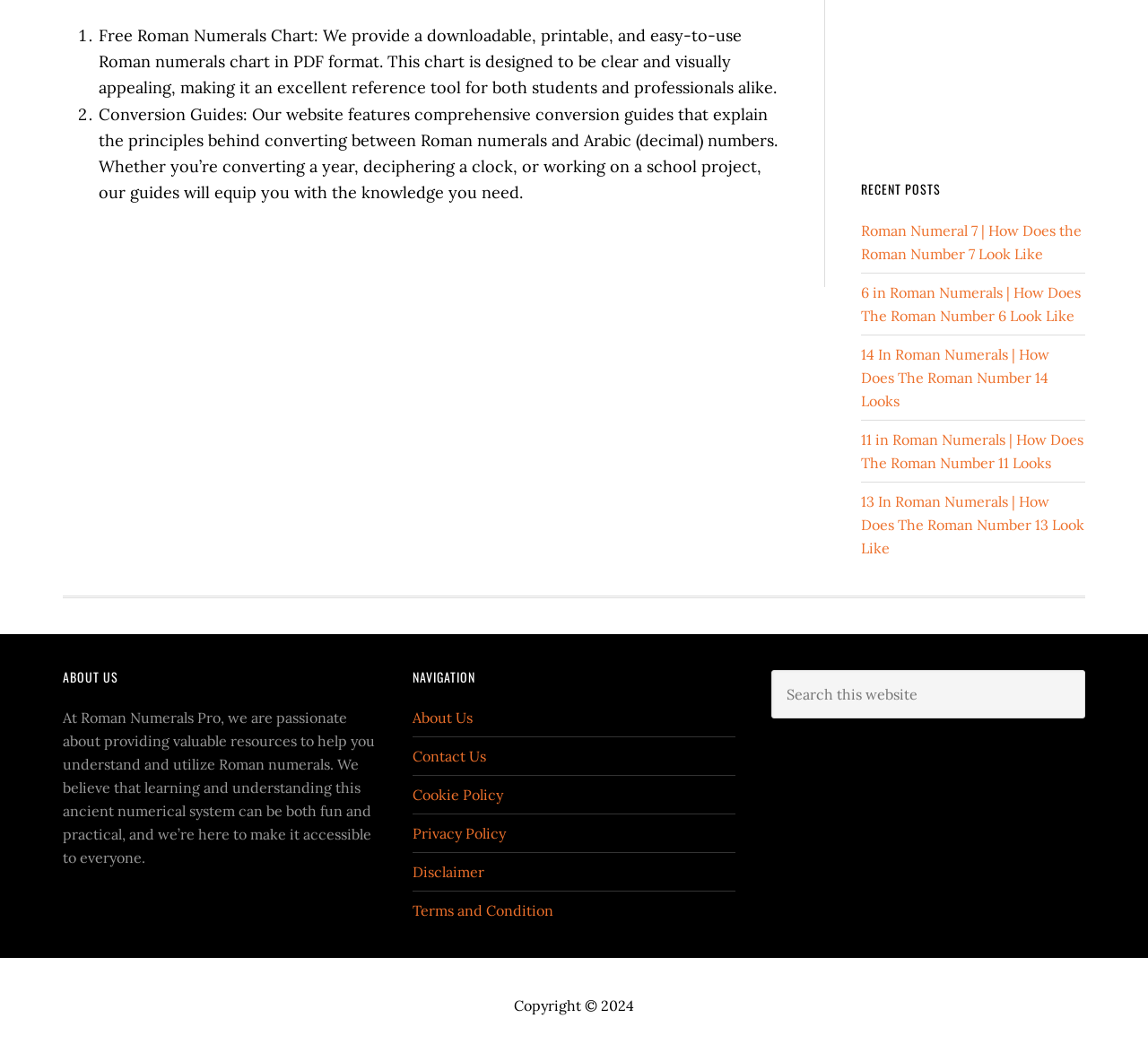Find the bounding box coordinates for the element described here: "Terms and Condition".

[0.359, 0.856, 0.482, 0.873]